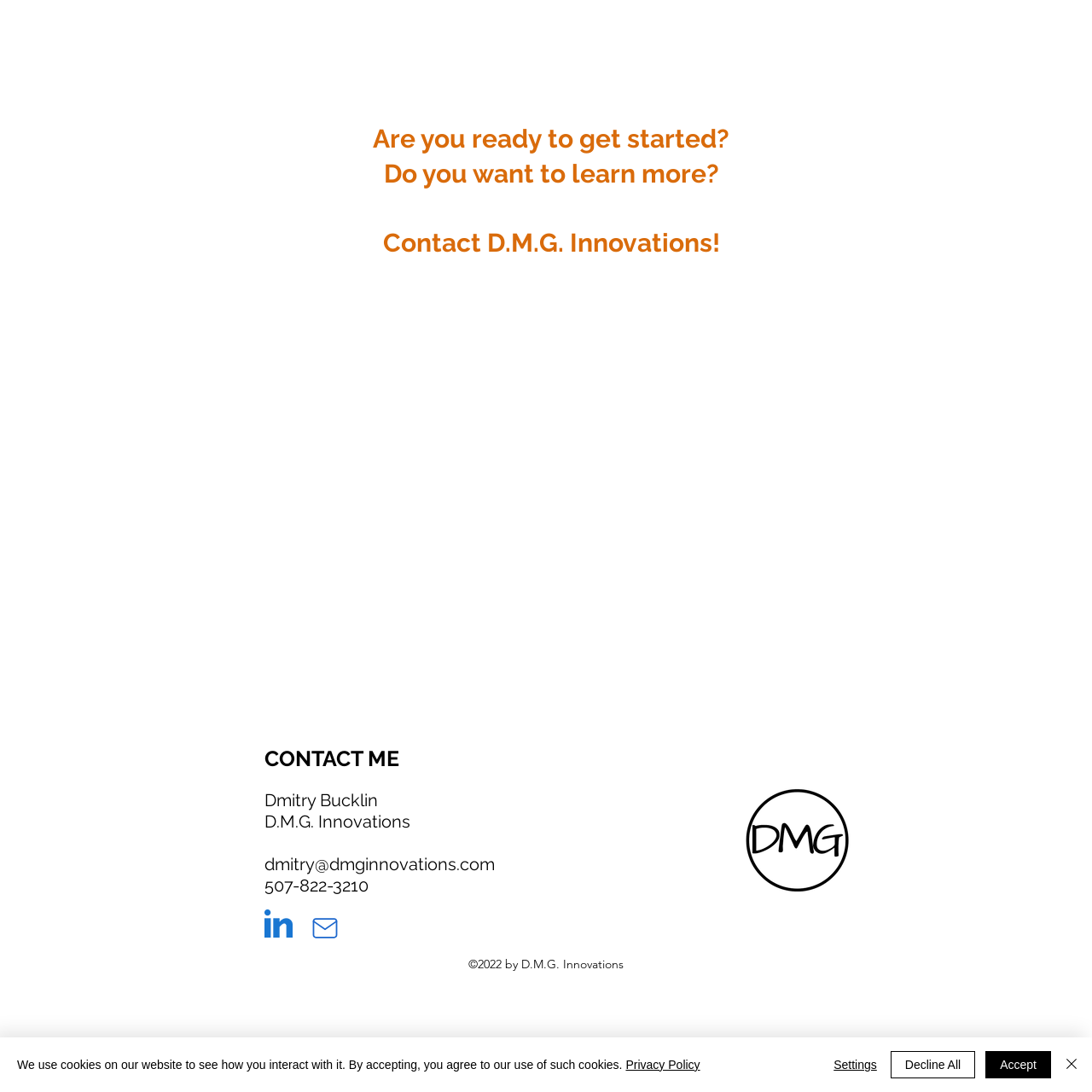Answer the question briefly using a single word or phrase: 
What is the email address of D.M.G. Innovations?

dmitry@dmginnovations.com